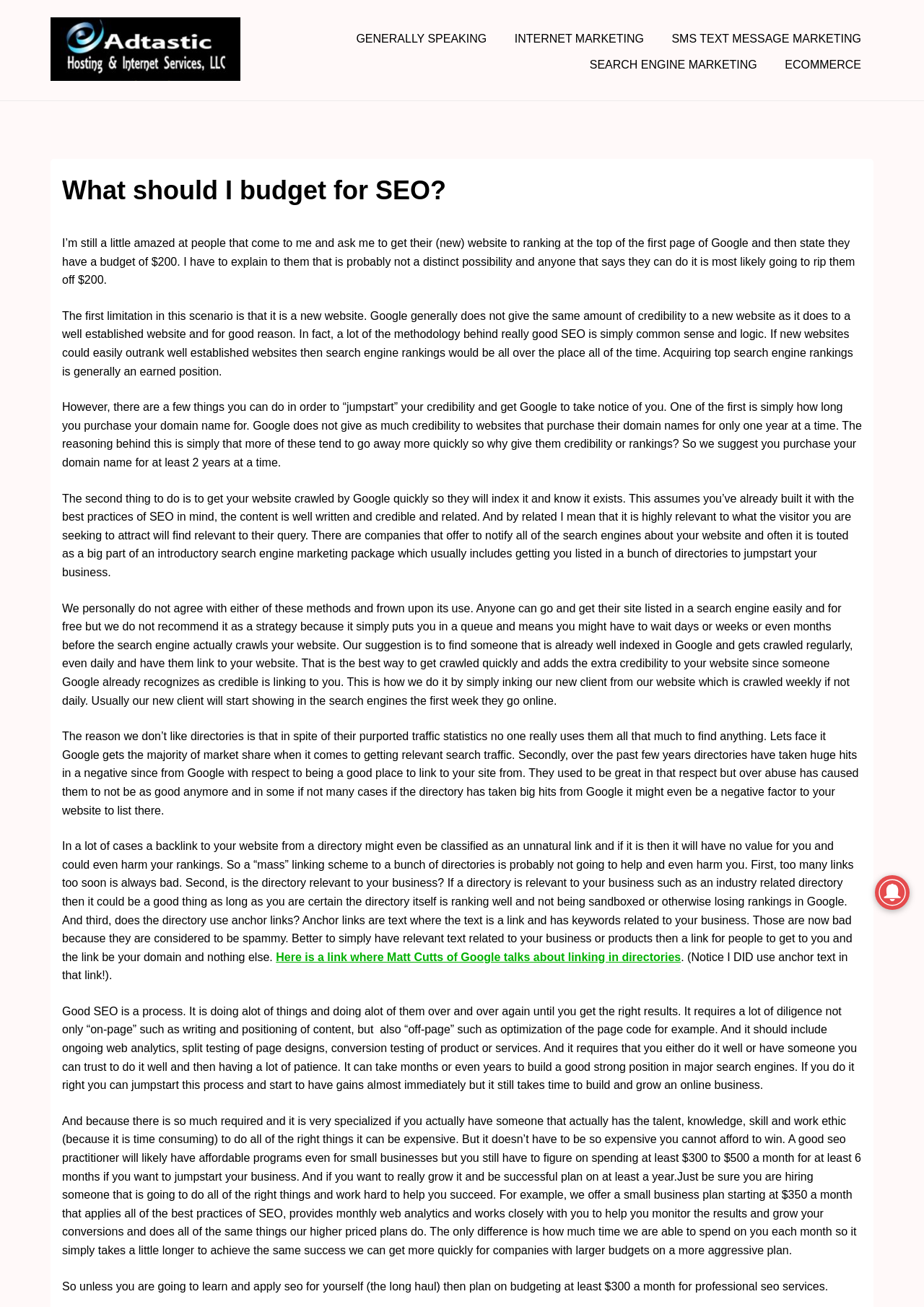Determine the bounding box coordinates of the clickable region to carry out the instruction: "Check the 'Facebook' social media page".

None